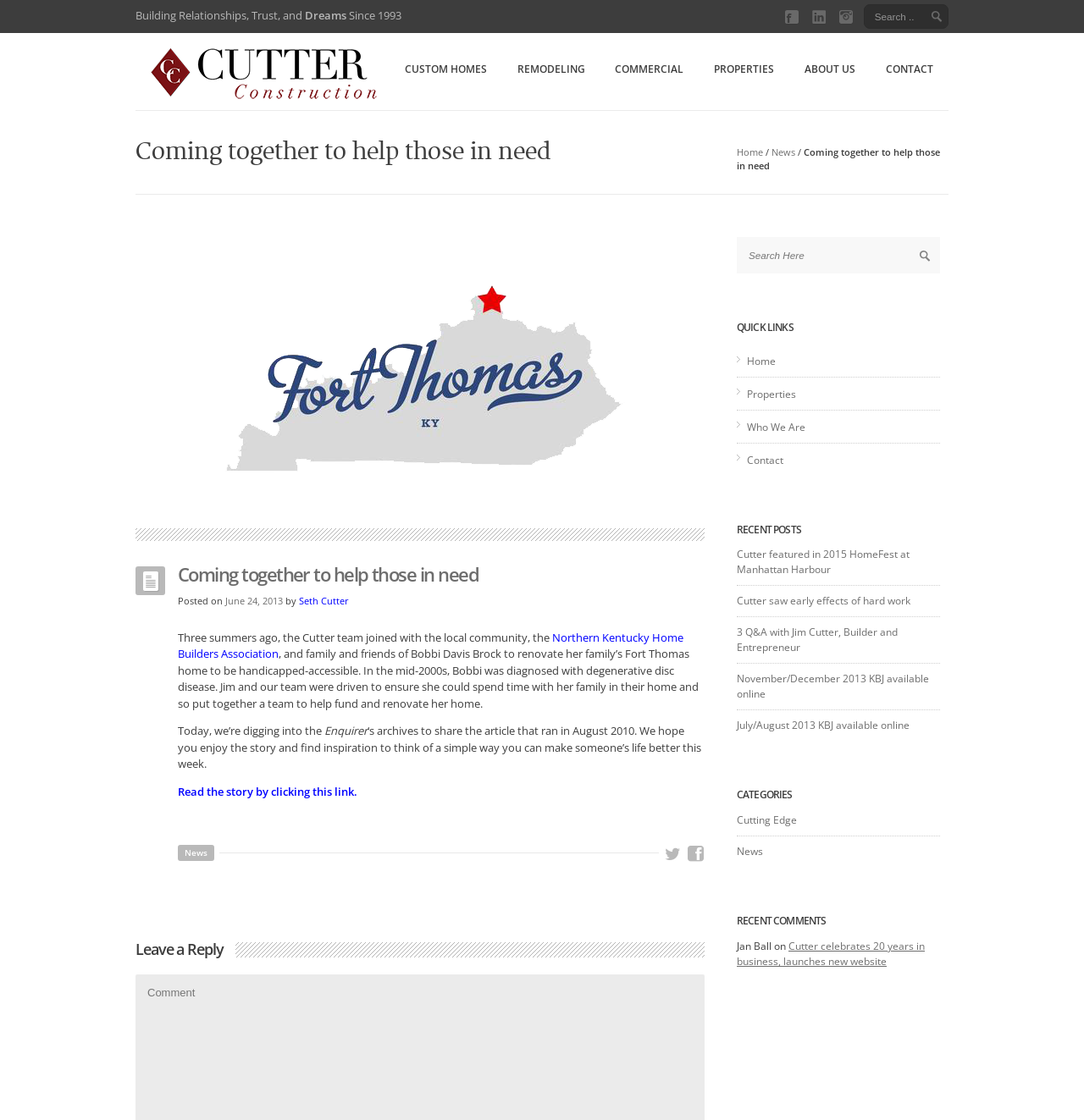Determine the bounding box coordinates of the clickable region to follow the instruction: "View recent posts".

[0.68, 0.467, 0.867, 0.48]